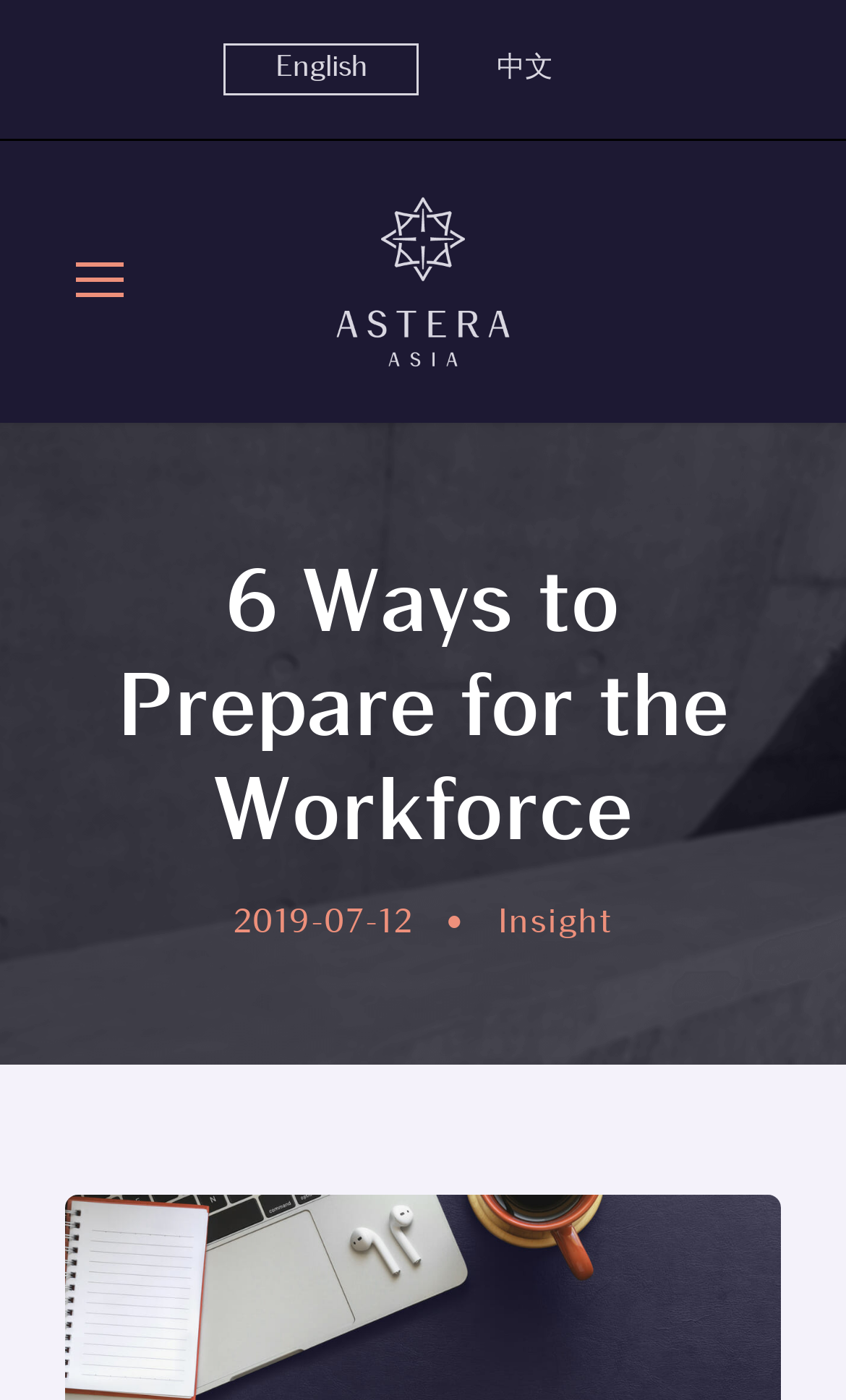Identify and provide the text content of the webpage's primary headline.

6 Ways to Prepare for the Workforce